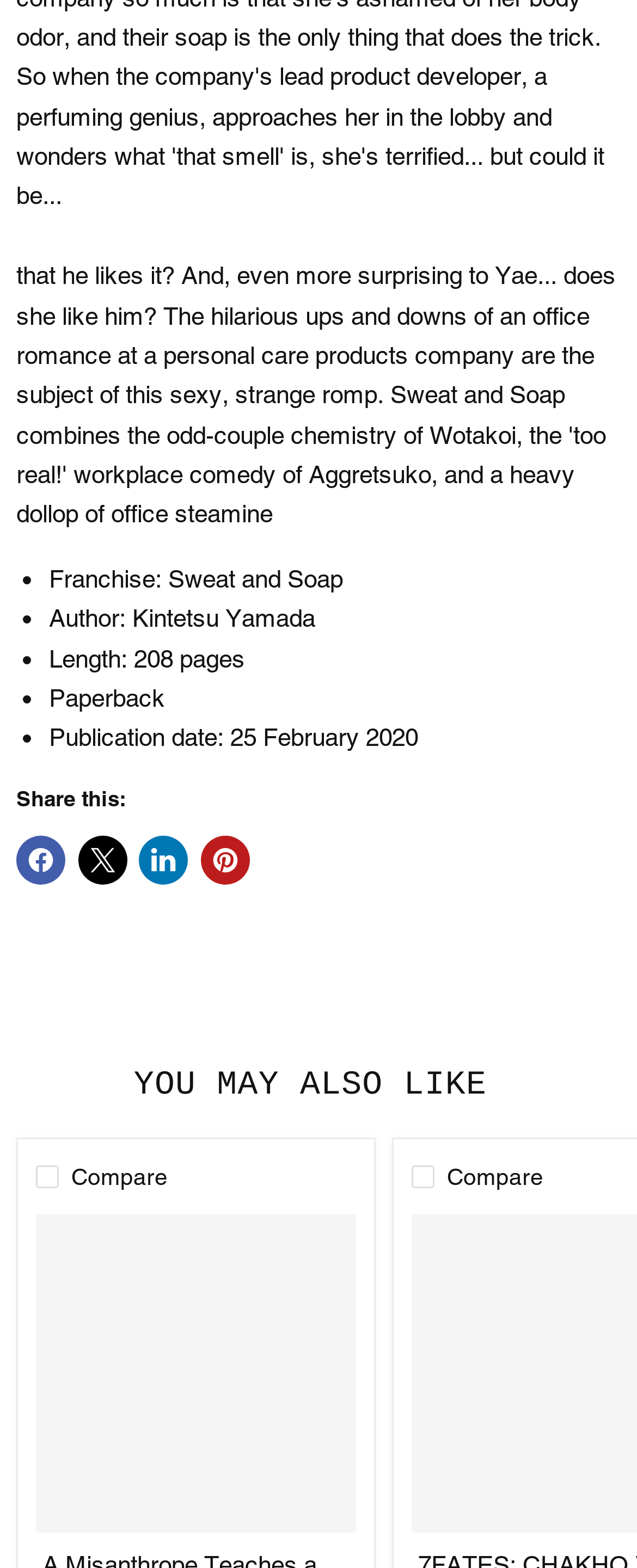Show me the bounding box coordinates of the clickable region to achieve the task as per the instruction: "Click on the checkbox to compare".

[0.057, 0.738, 0.09, 0.752]